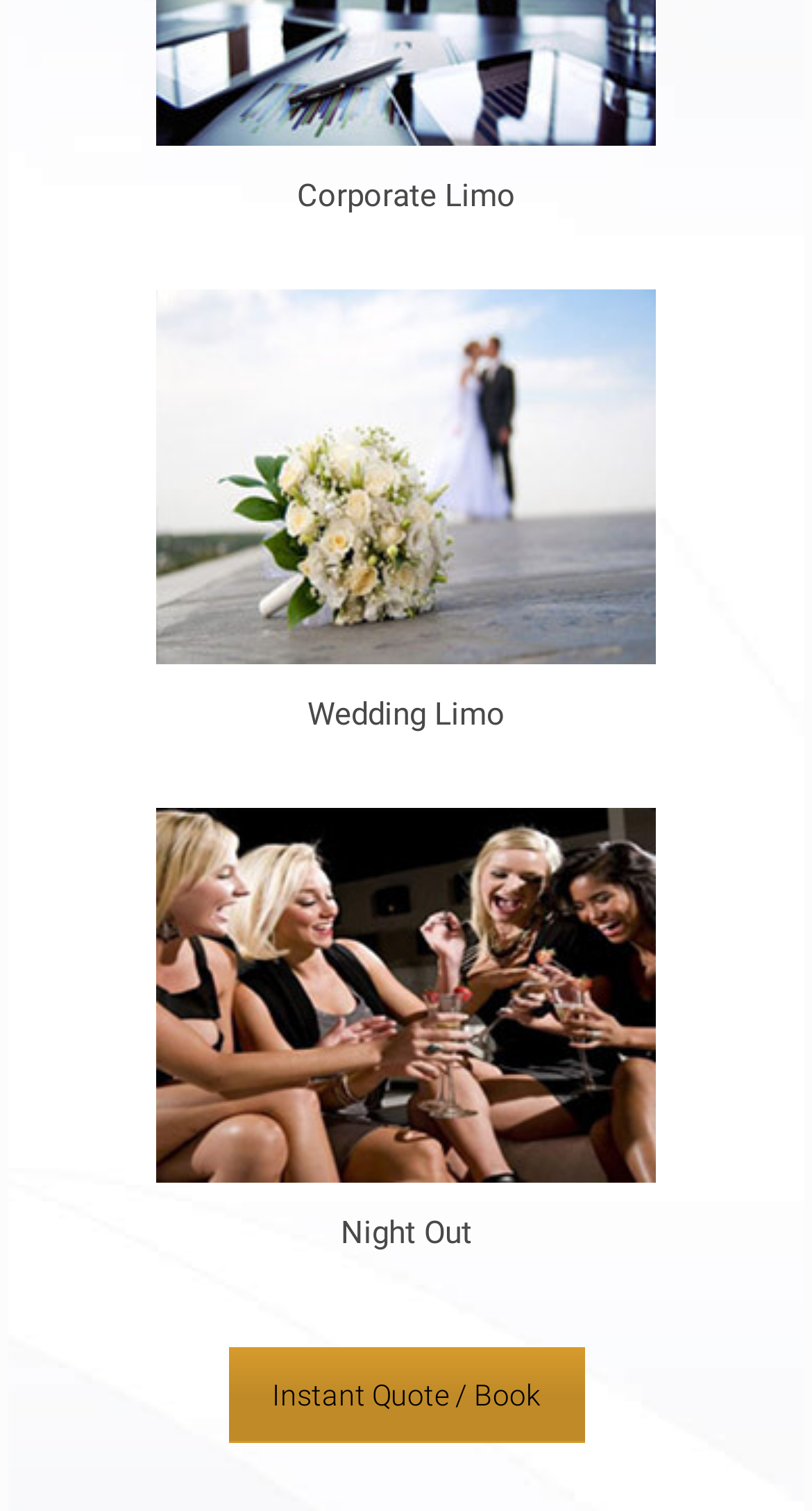Please answer the following question using a single word or phrase: 
What is the name of the second limo service?

Wedding Limo